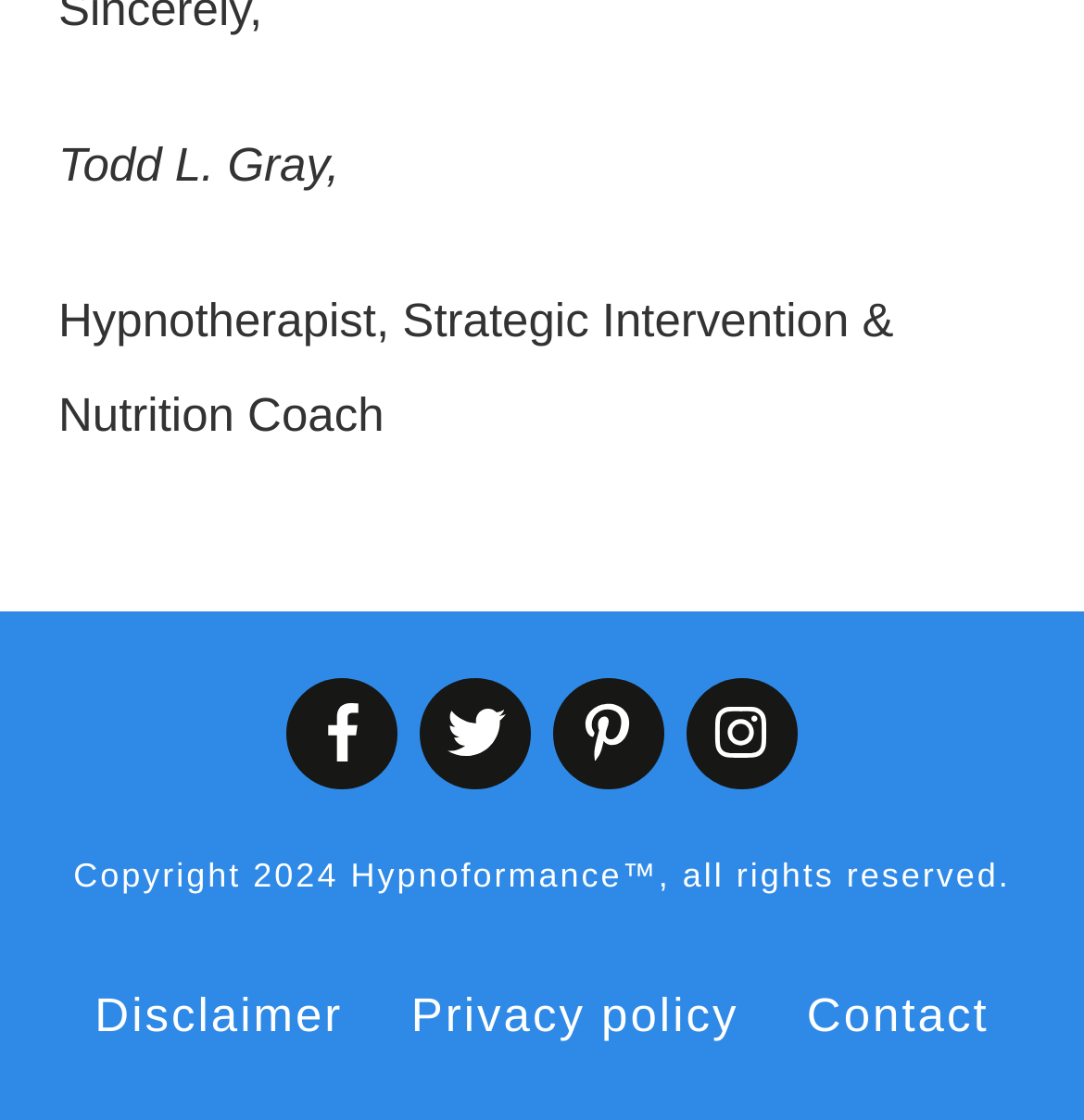Give a one-word or short-phrase answer to the following question: 
What is the year of copyright mentioned on the webpage?

2024